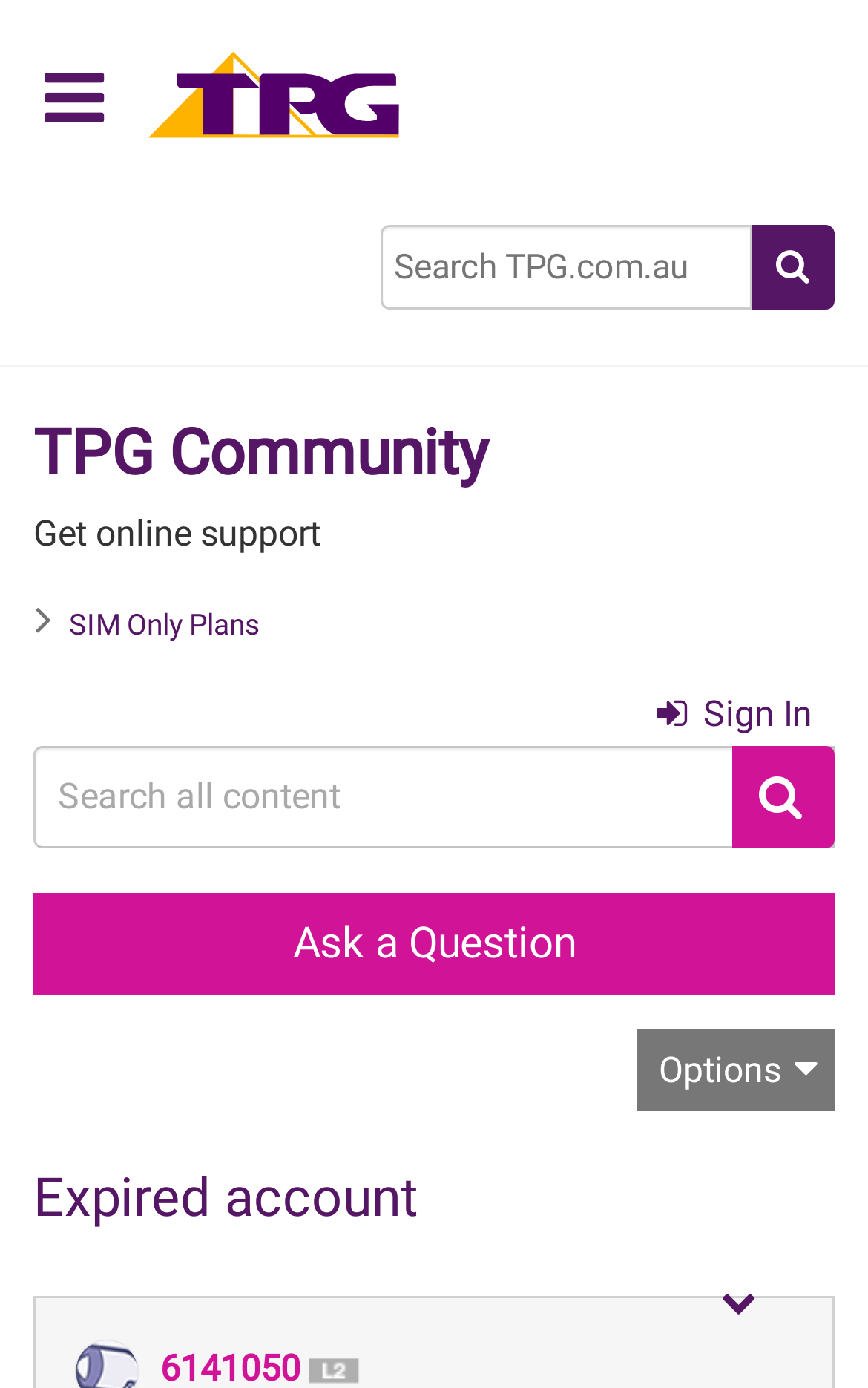What is the link at the top-right corner of the webpage?
By examining the image, provide a one-word or phrase answer.

Sign In